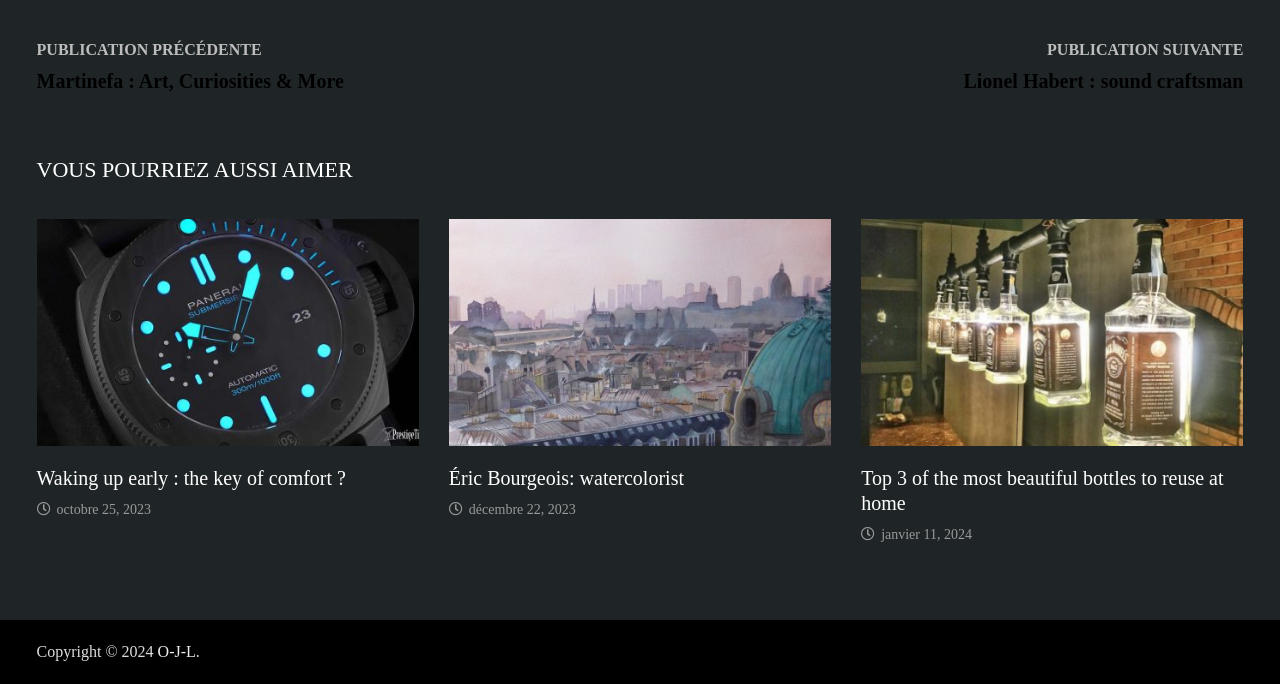Can you provide the bounding box coordinates for the element that should be clicked to implement the instruction: "View the 'PANERAI' article"?

[0.029, 0.479, 0.327, 0.516]